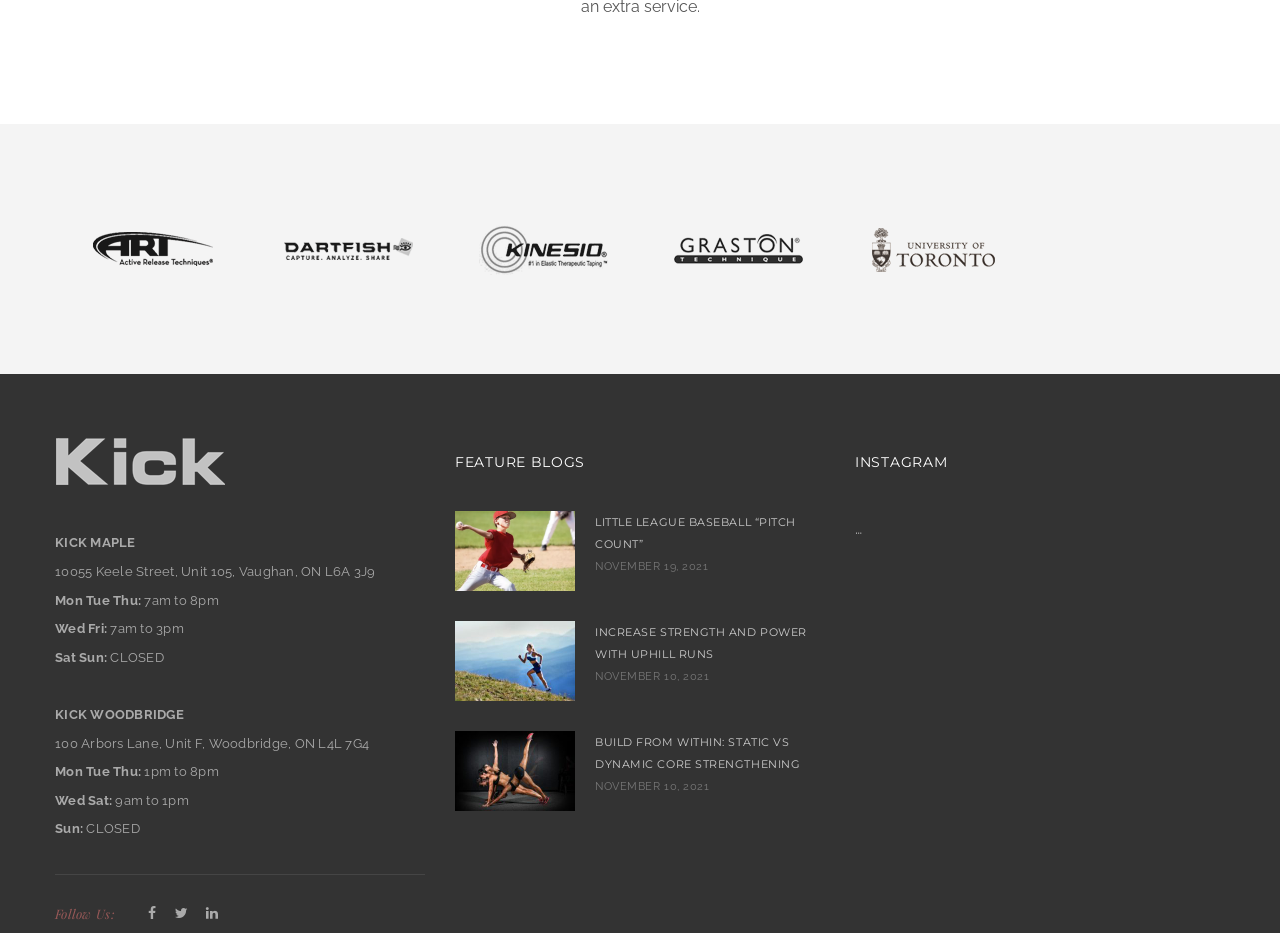Predict the bounding box of the UI element based on the description: "Linkedin". The coordinates should be four float numbers between 0 and 1, formatted as [left, top, right, bottom].

[0.156, 0.967, 0.175, 0.993]